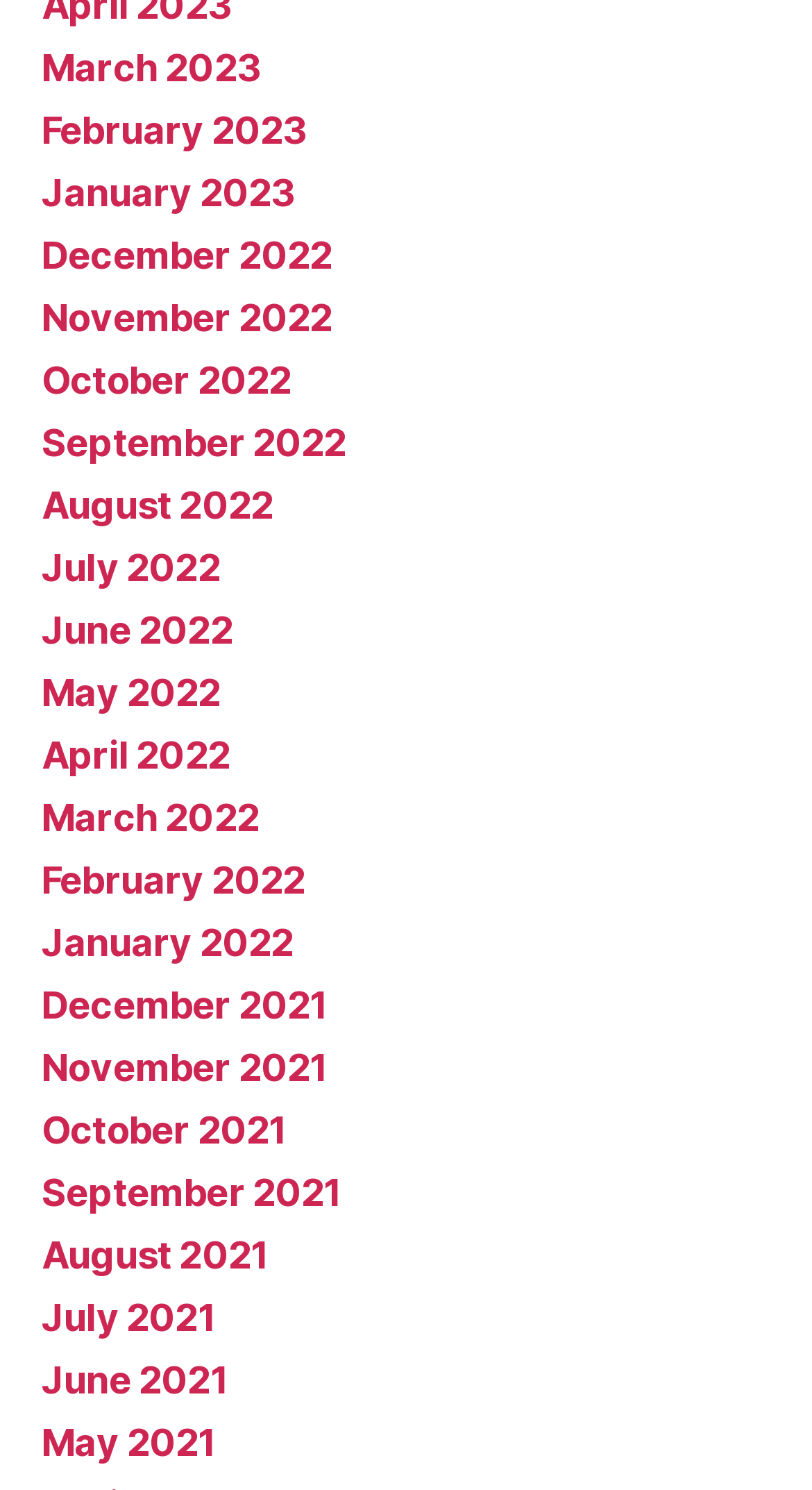Kindly provide the bounding box coordinates of the section you need to click on to fulfill the given instruction: "Go to February 2022".

[0.051, 0.575, 0.376, 0.605]